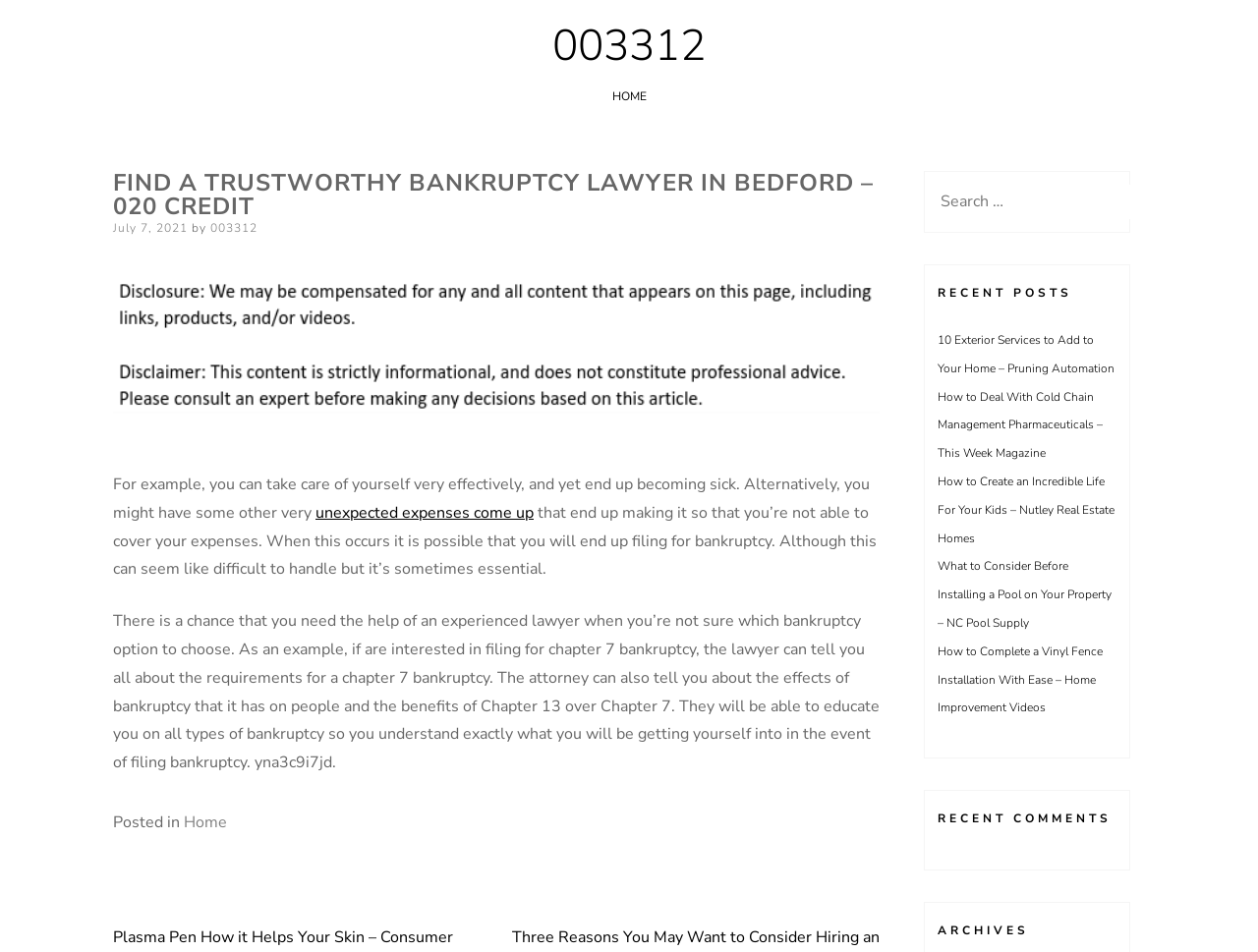Locate the UI element that matches the description Home in the webpage screenshot. Return the bounding box coordinates in the format (top-left x, top-left y, bottom-right x, bottom-right y), with values ranging from 0 to 1.

[0.146, 0.852, 0.18, 0.875]